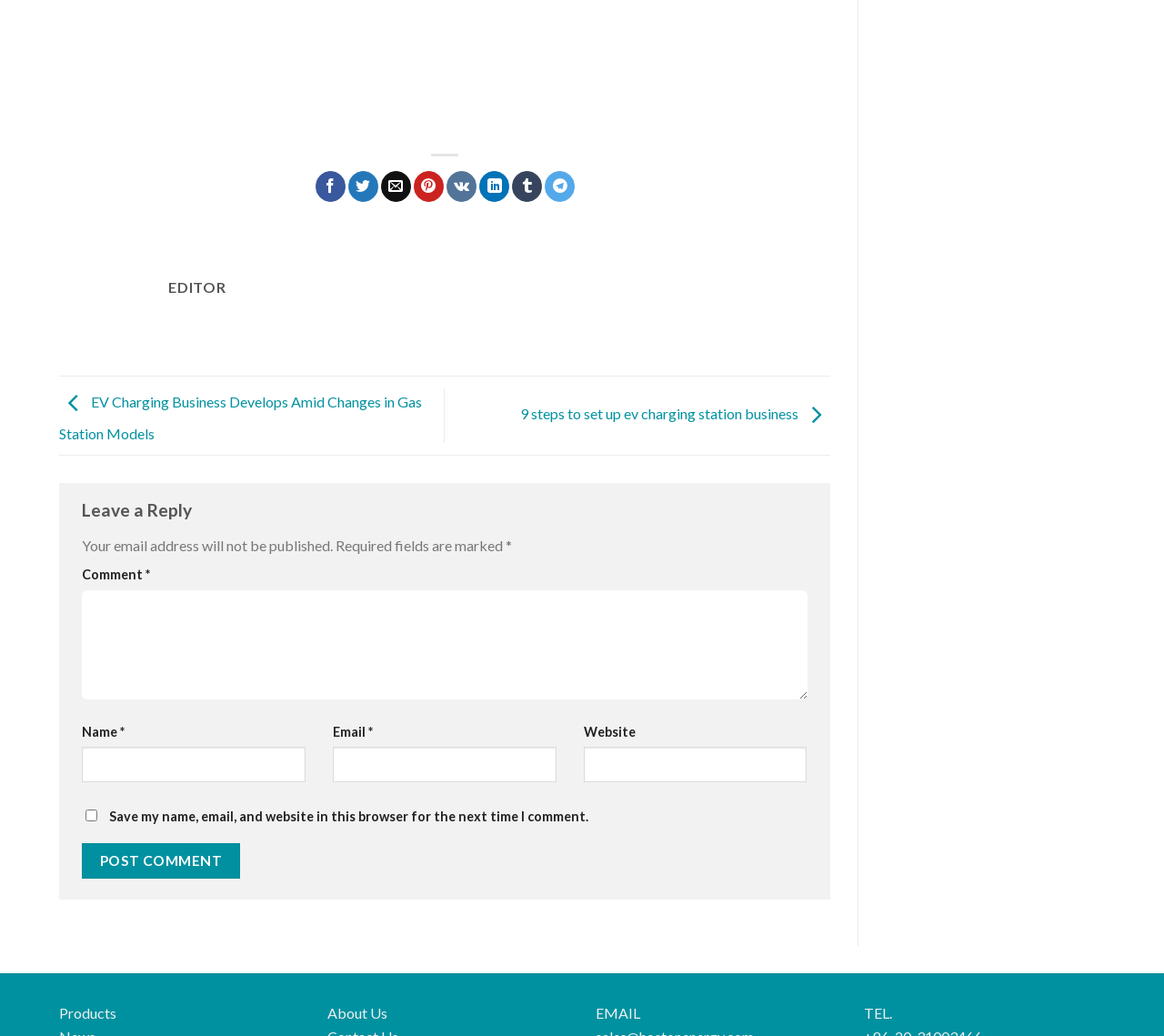What is the purpose of the checkbox in the comment form?
Answer the question with as much detail as you can, using the image as a reference.

I analyzed the checkbox in the comment form and found that it is labeled 'Save my name, email, and website in this browser for the next time I comment.', which suggests that its purpose is to save the commenter's information for future use.